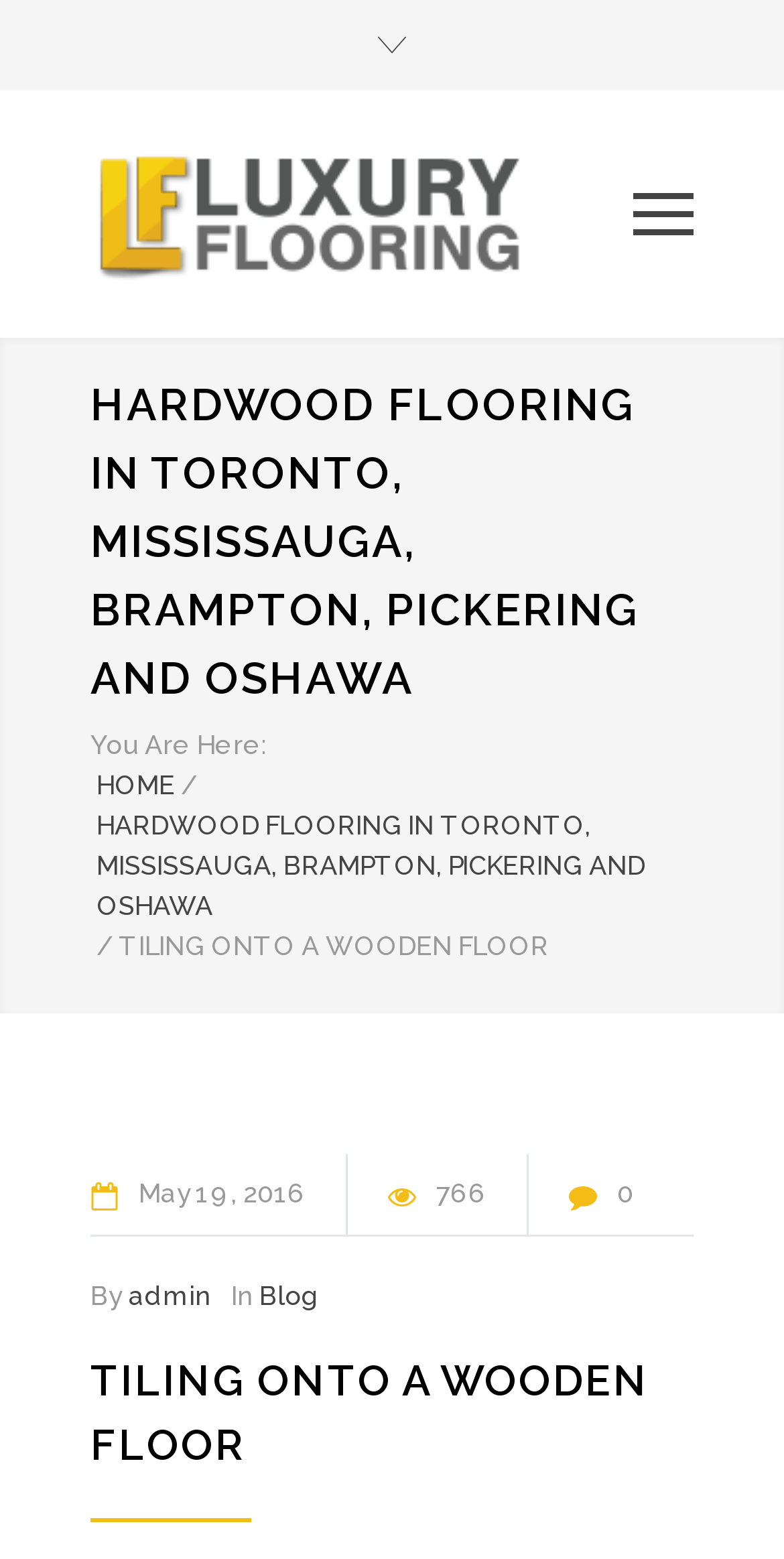Based on the provided description, "admin", find the bounding box of the corresponding UI element in the screenshot.

[0.164, 0.822, 0.269, 0.841]